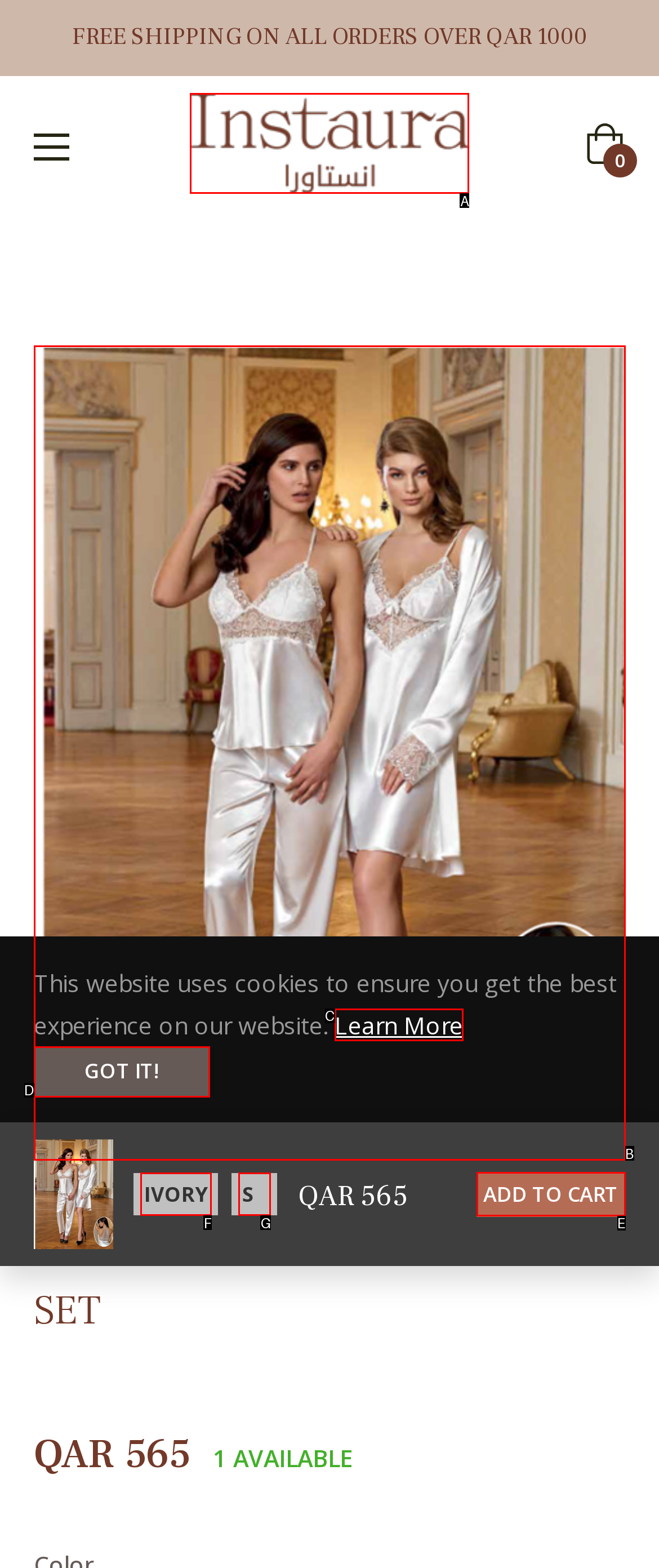Which UI element corresponds to this description: alt="INSTAURA LINGERIE"
Reply with the letter of the correct option.

A